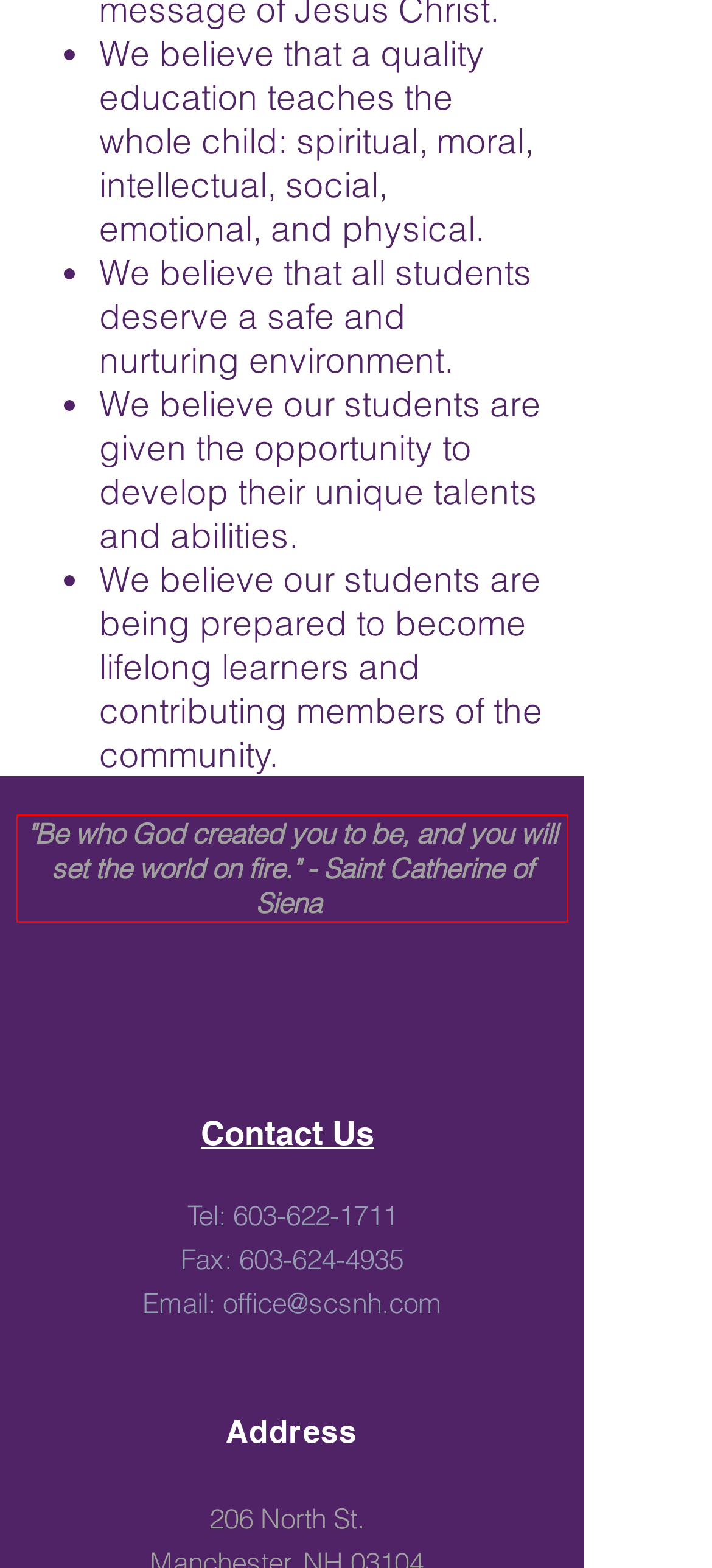You have a screenshot with a red rectangle around a UI element. Recognize and extract the text within this red bounding box using OCR.

"Be who God created you to be, and you will set the world on fire." - Saint Catherine of Siena